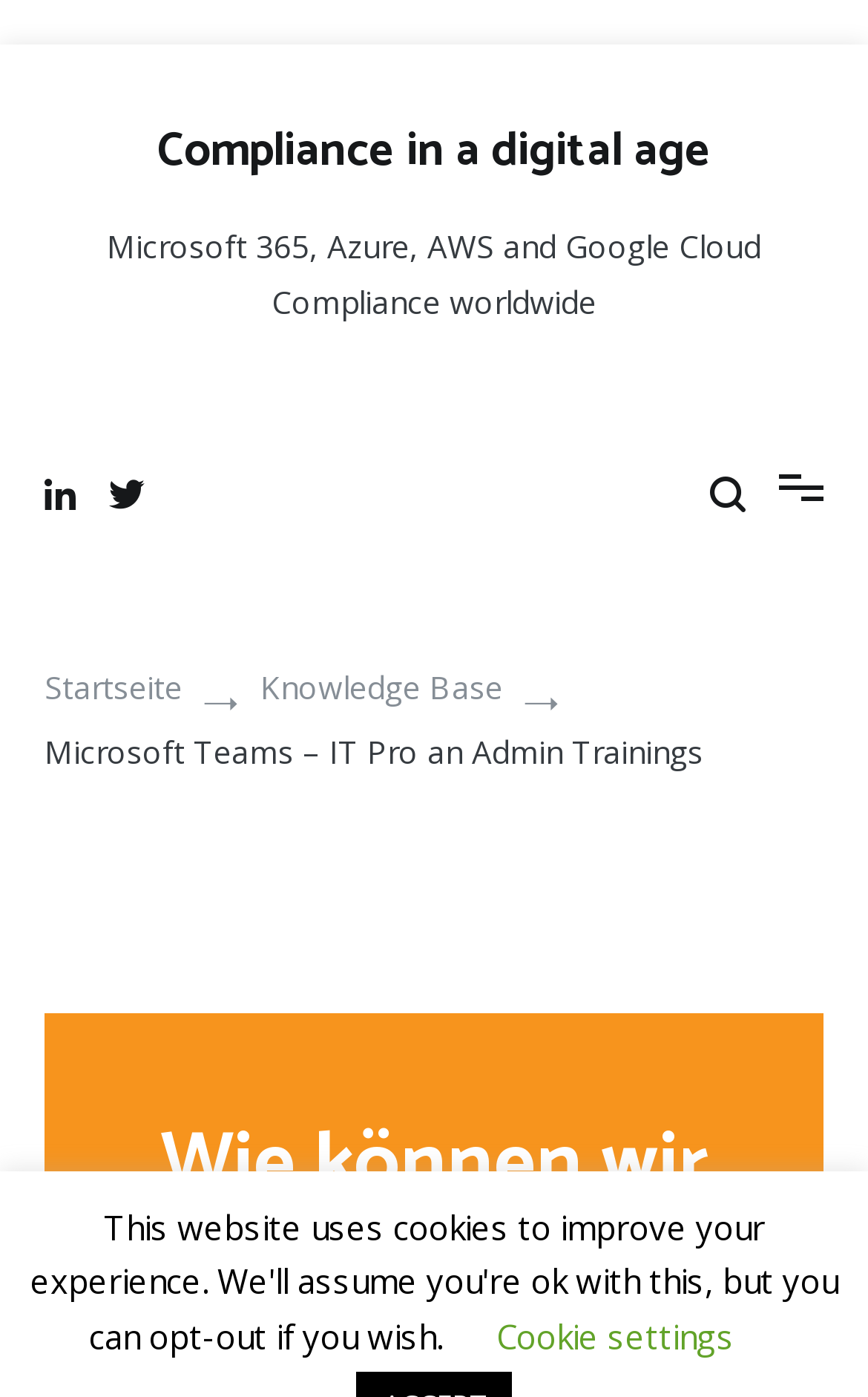Using the description: "Knowledge Base", determine the UI element's bounding box coordinates. Ensure the coordinates are in the format of four float numbers between 0 and 1, i.e., [left, top, right, bottom].

[0.3, 0.476, 0.579, 0.506]